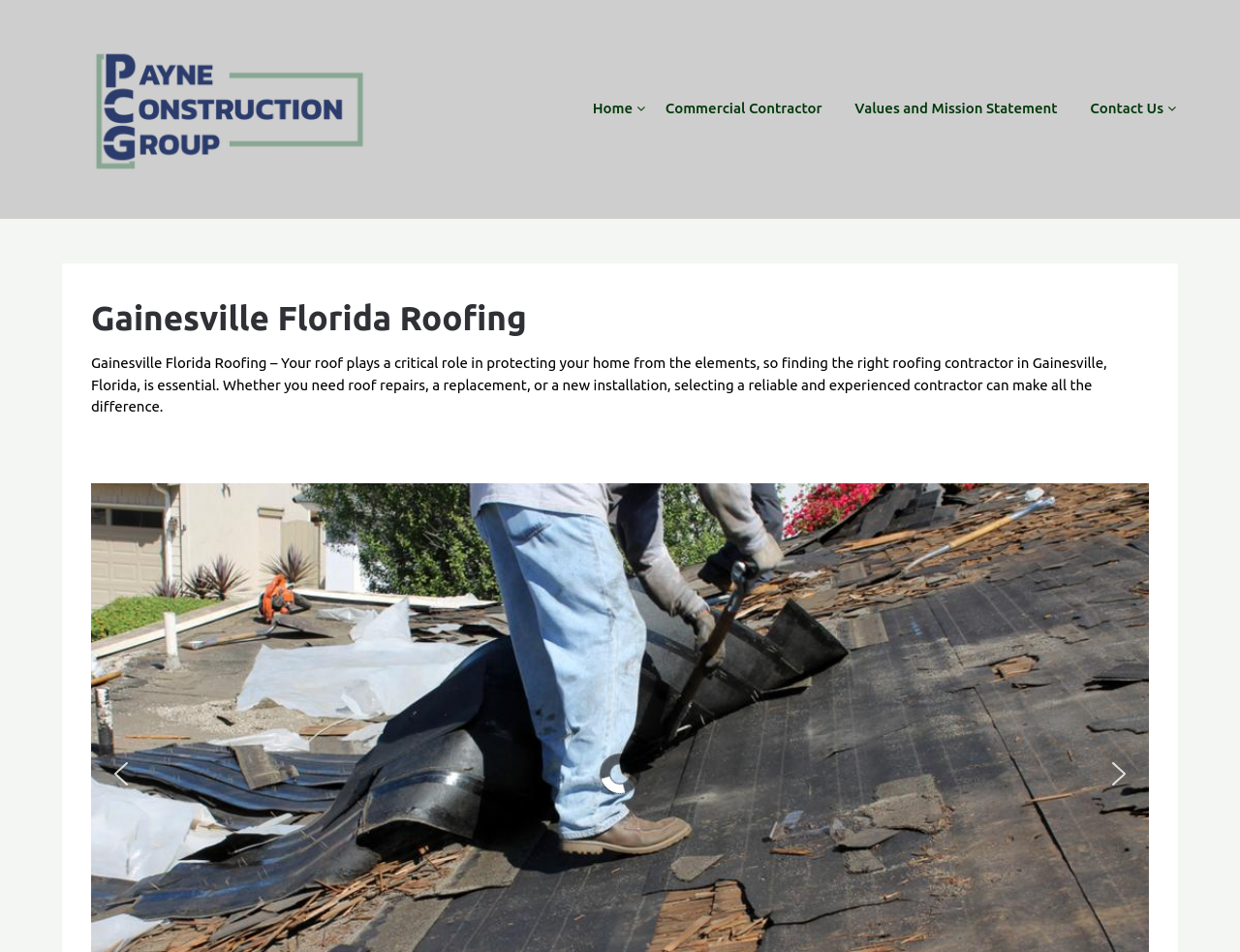What is the bounding box coordinate of the 'Gainesville Florida Roofing' heading?
Please look at the screenshot and answer using one word or phrase.

[0.073, 0.307, 0.927, 0.36]